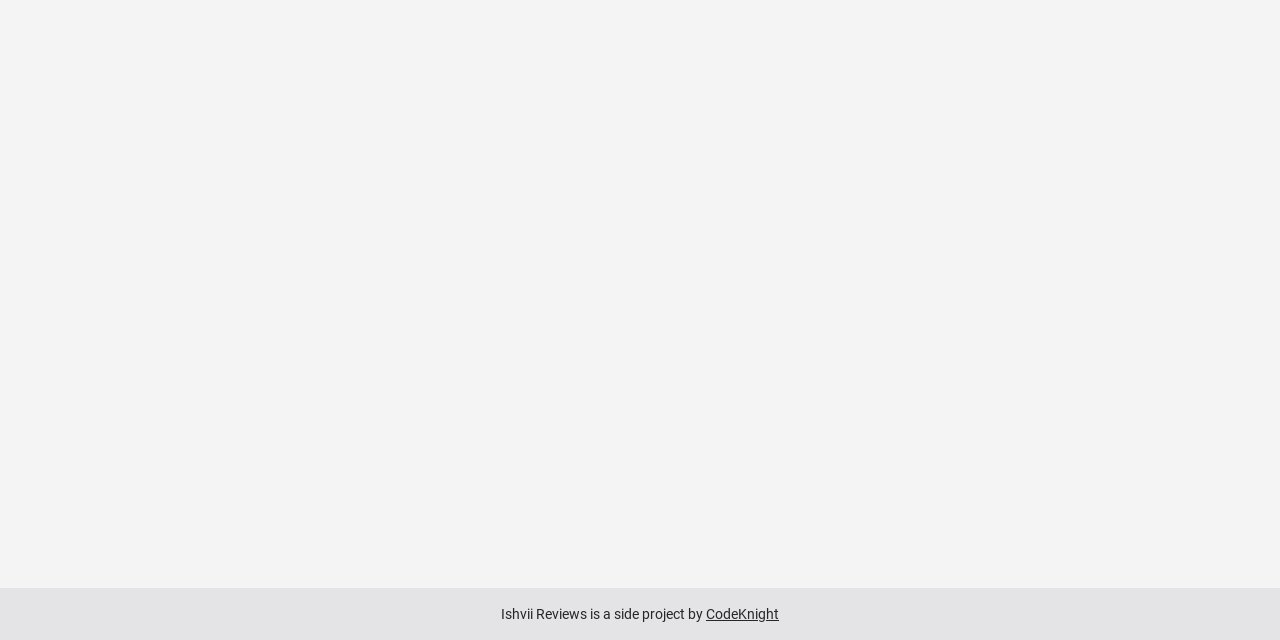Locate the bounding box coordinates for the element described below: "CodeKnight". The coordinates must be four float values between 0 and 1, formatted as [left, top, right, bottom].

[0.552, 0.947, 0.609, 0.972]